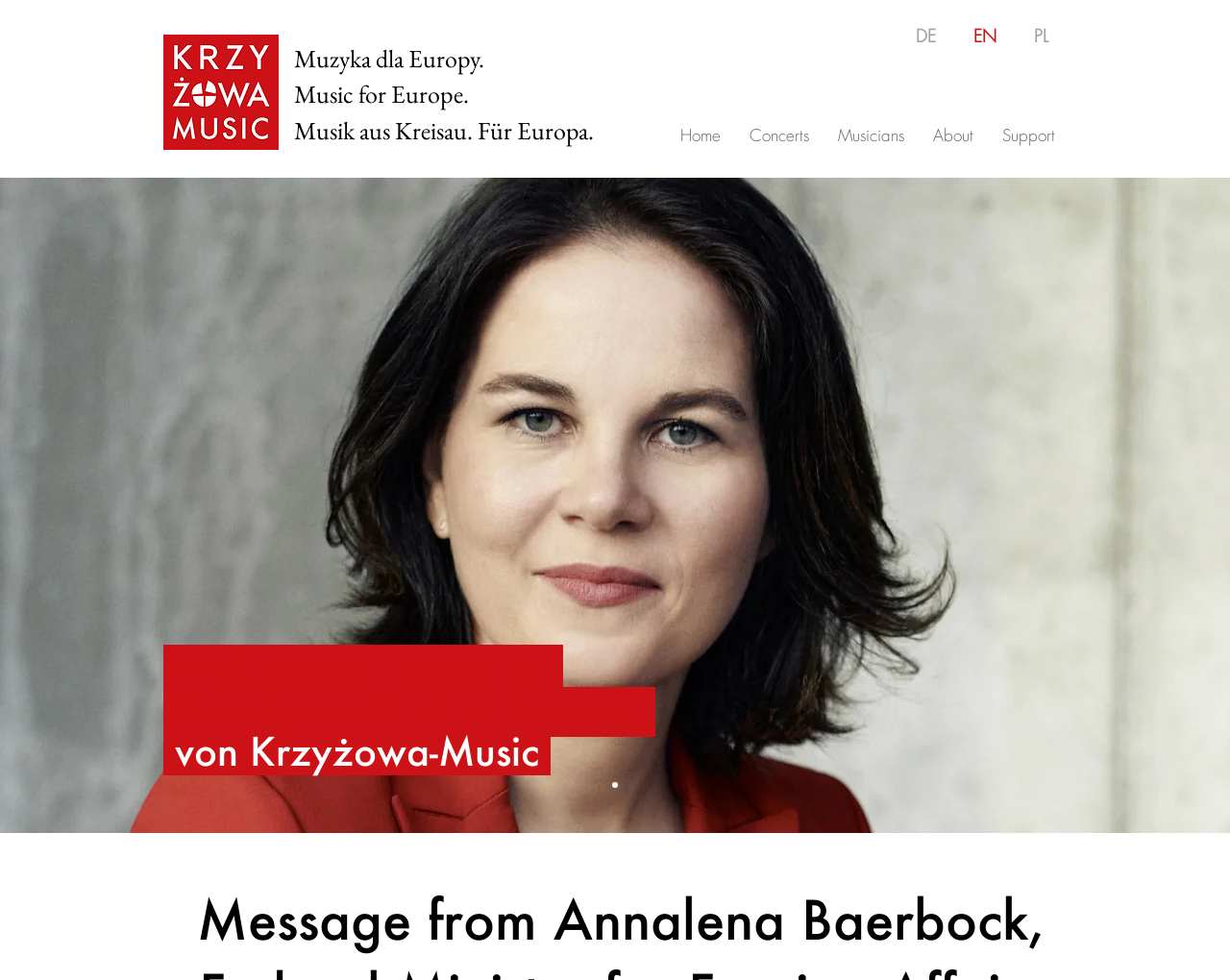Please determine the bounding box coordinates of the clickable area required to carry out the following instruction: "View the slideshow". The coordinates must be four float numbers between 0 and 1, represented as [left, top, right, bottom].

[0.0, 0.182, 1.0, 0.85]